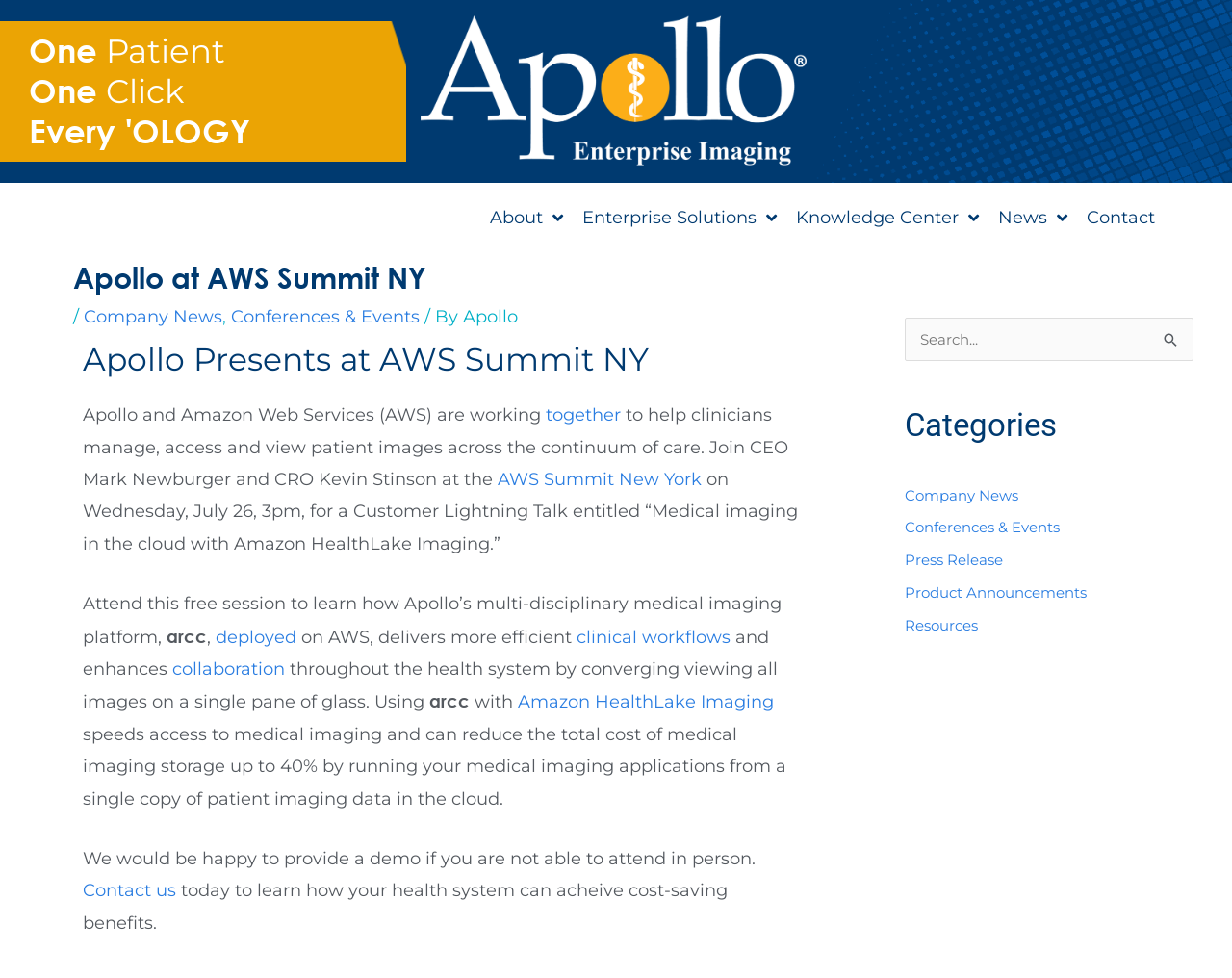Please determine the bounding box coordinates of the element's region to click in order to carry out the following instruction: "Learn more about 'Enterprise Solutions'". The coordinates should be four float numbers between 0 and 1, i.e., [left, top, right, bottom].

[0.465, 0.188, 0.638, 0.257]